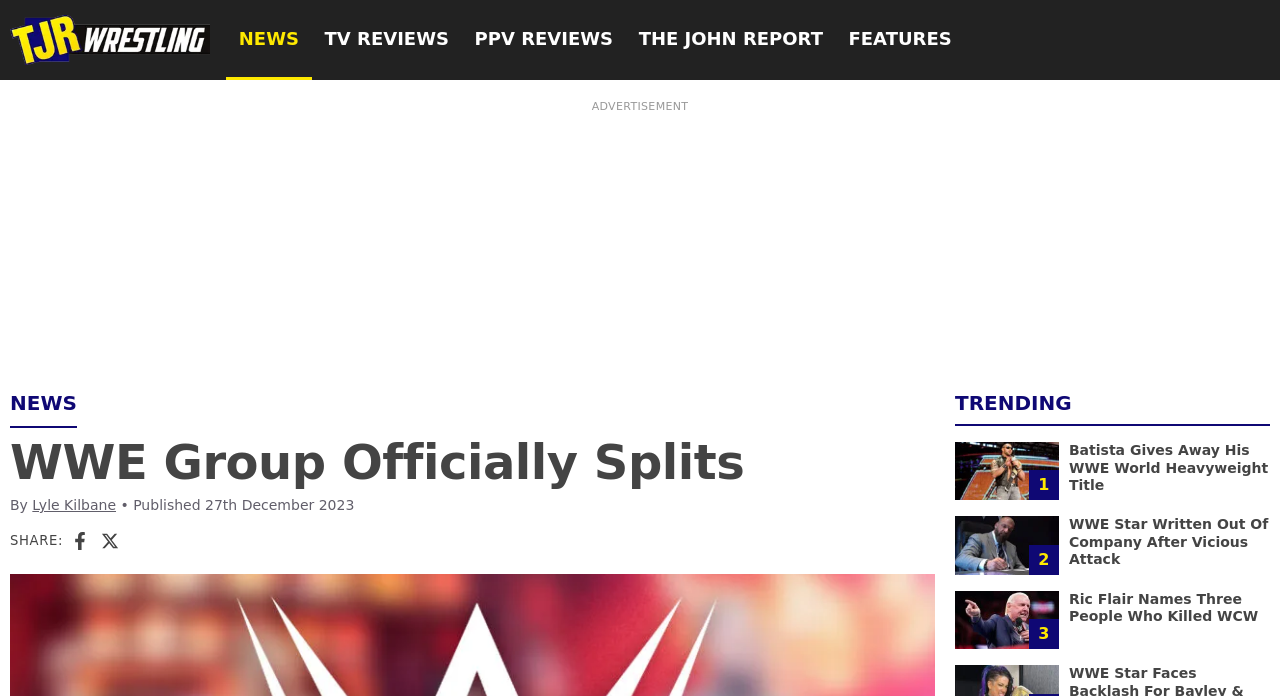Please locate the bounding box coordinates of the element that should be clicked to complete the given instruction: "Click on NEWS".

[0.177, 0.0, 0.244, 0.115]